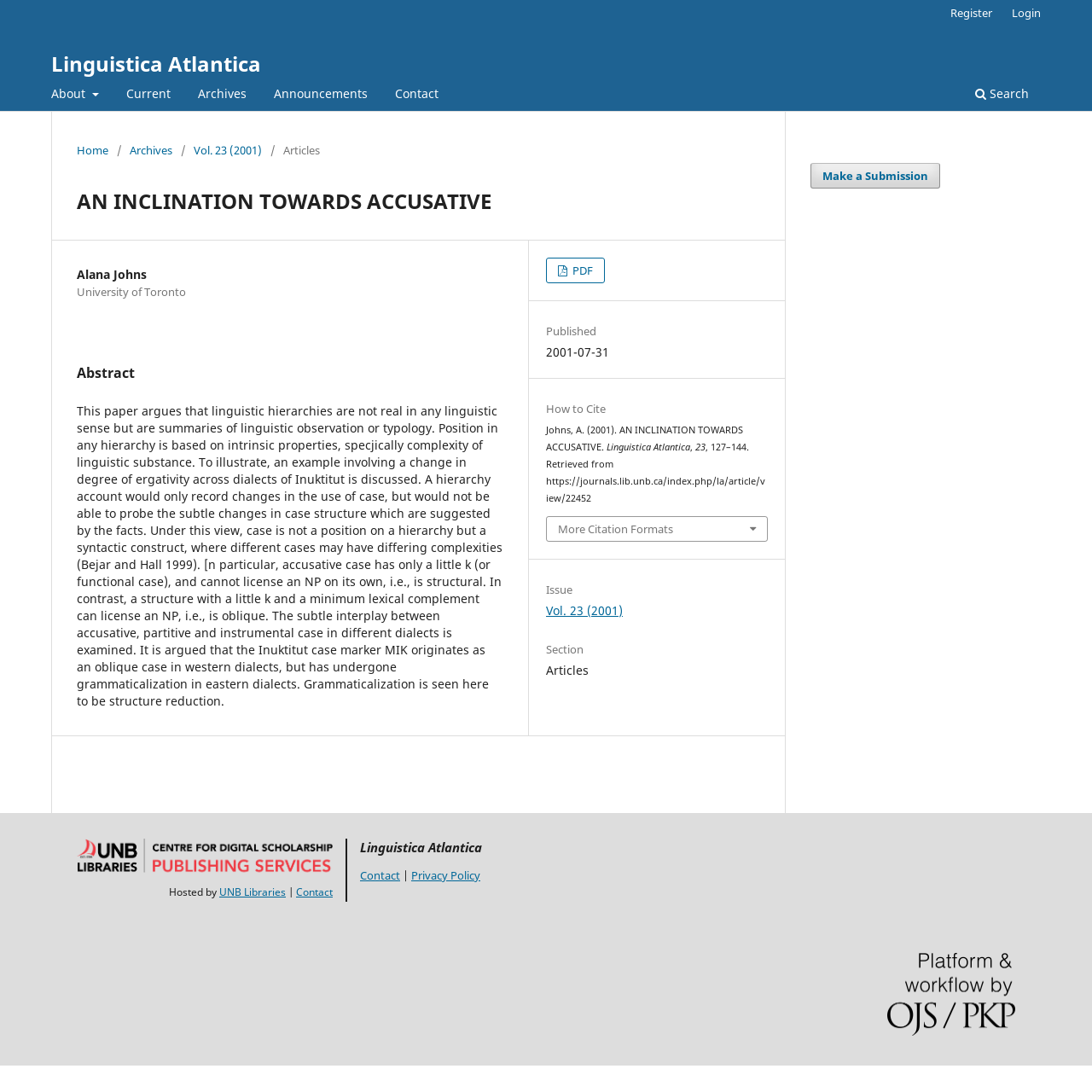Answer the question using only one word or a concise phrase: What is the author's affiliation?

University of Toronto